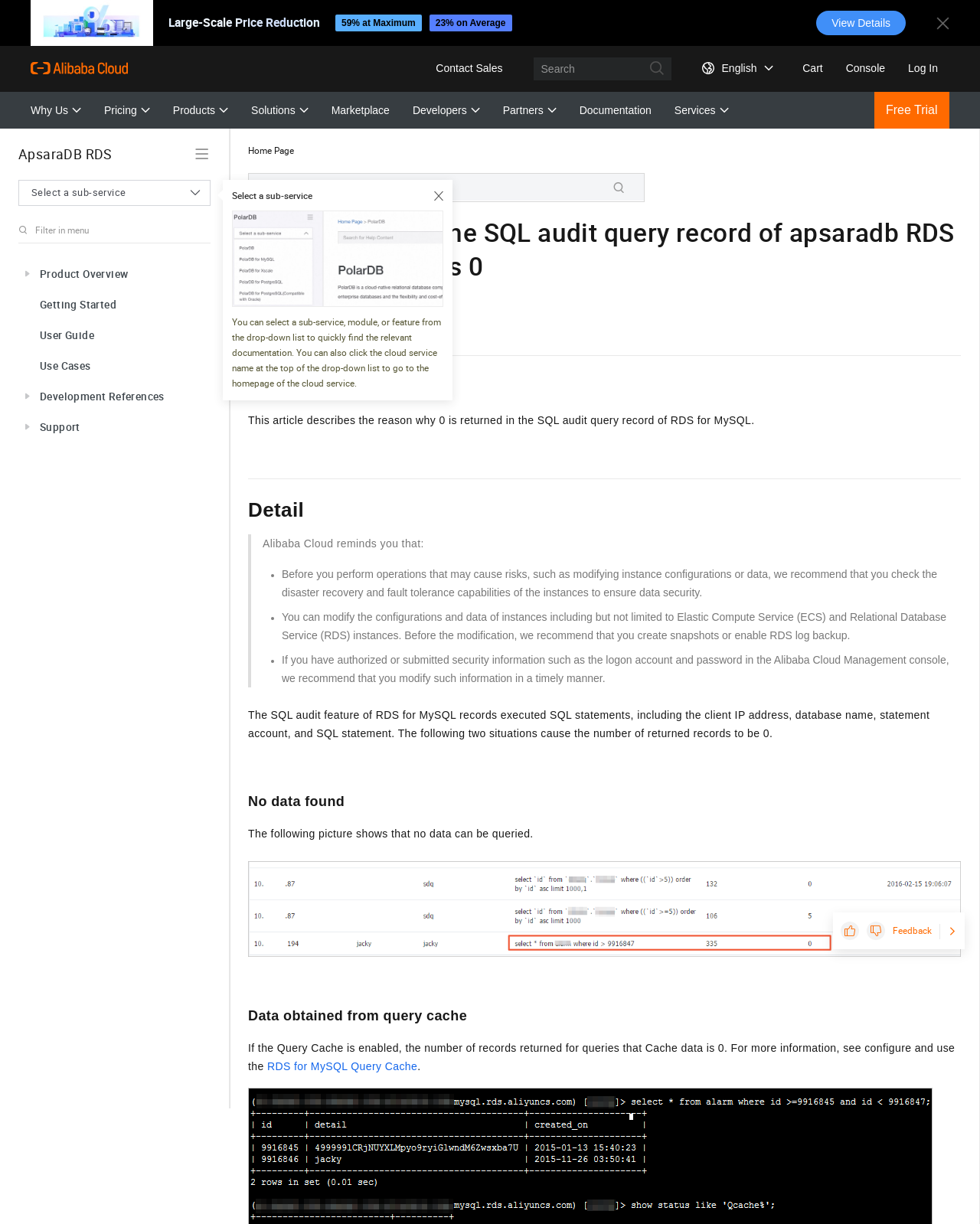Determine the bounding box coordinates for the area you should click to complete the following instruction: "Click the 'Product Overview' link".

[0.033, 0.211, 0.212, 0.236]